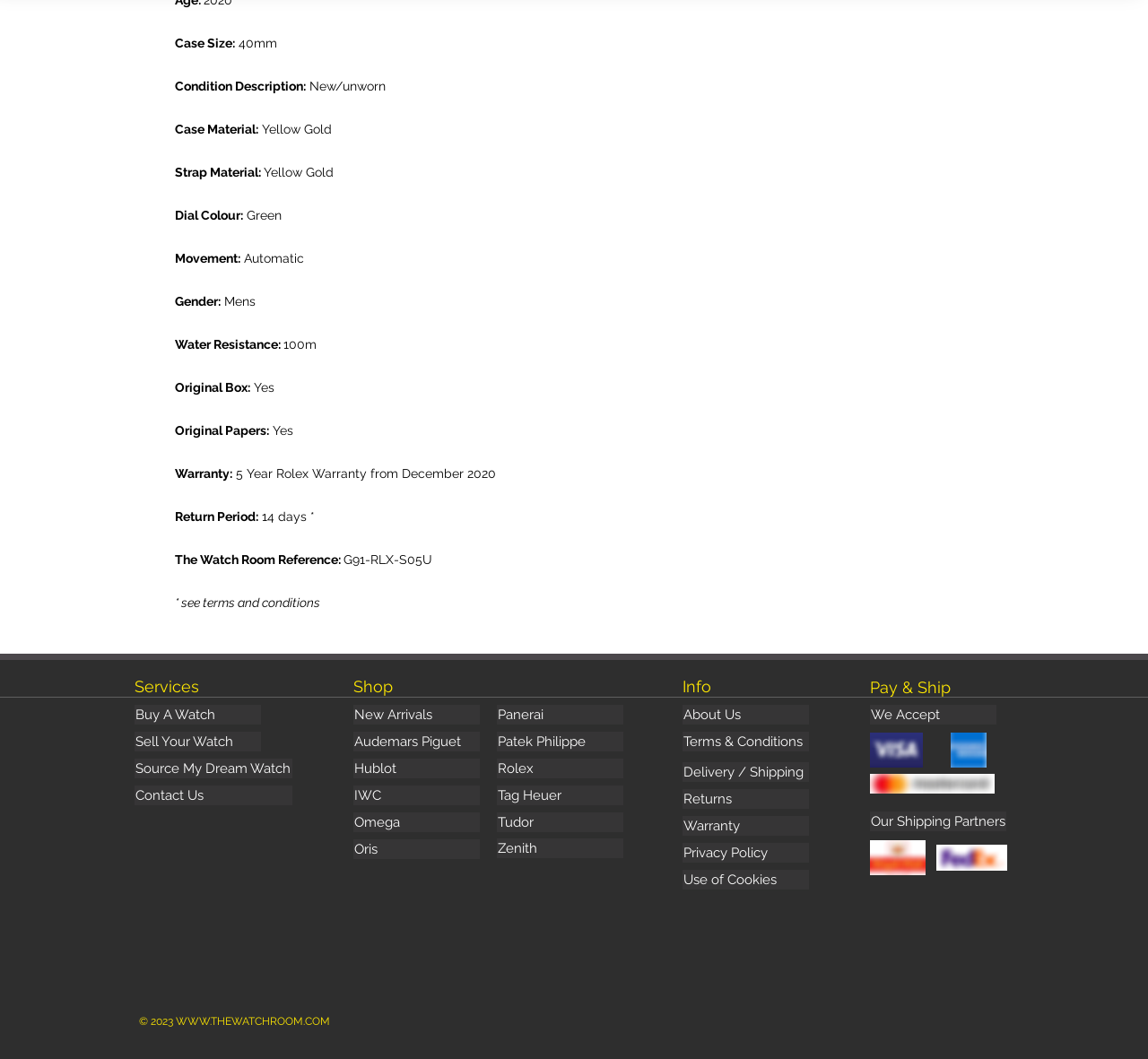Determine the bounding box for the HTML element described here: "Contact Us". The coordinates should be given as [left, top, right, bottom] with each number being a float between 0 and 1.

[0.117, 0.742, 0.255, 0.761]